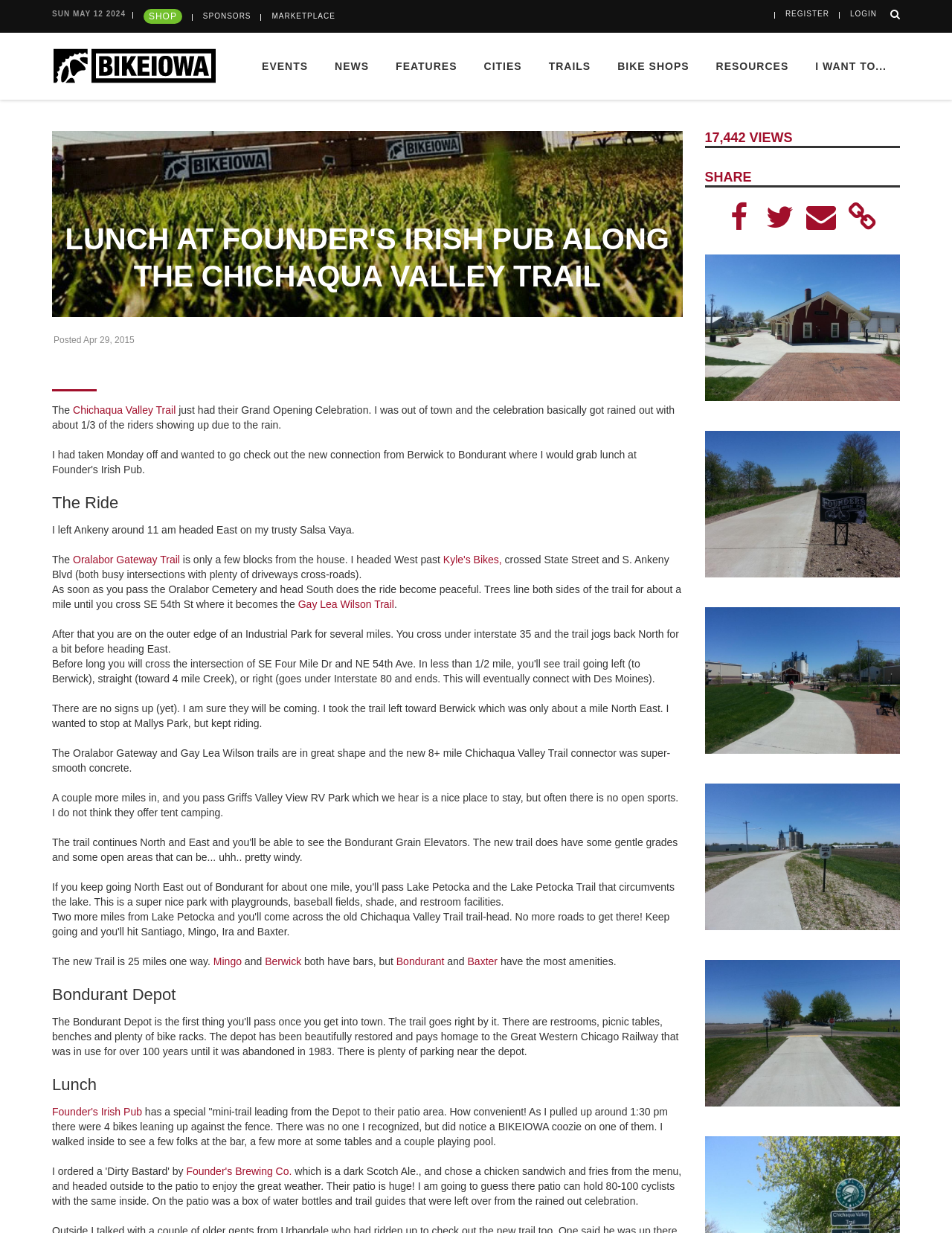Please identify the bounding box coordinates of the element's region that should be clicked to execute the following instruction: "View NEWS". The bounding box coordinates must be four float numbers between 0 and 1, i.e., [left, top, right, bottom].

[0.338, 0.027, 0.402, 0.081]